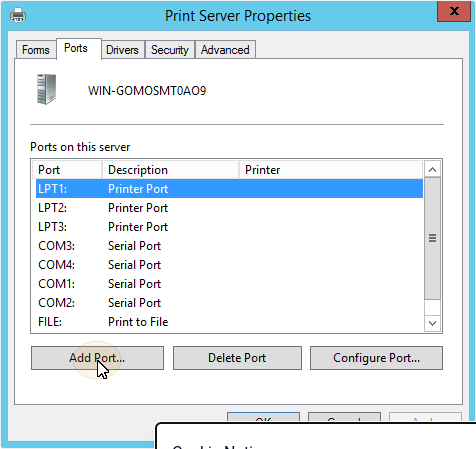What options are available for managing printer ports?
Please elaborate on the answer to the question with detailed information.

The options for managing printer ports on the server are available at the bottom of the dialog box, including 'Add Port…', 'Delete Port', and 'Configure Port…', which are indicated as buttons.